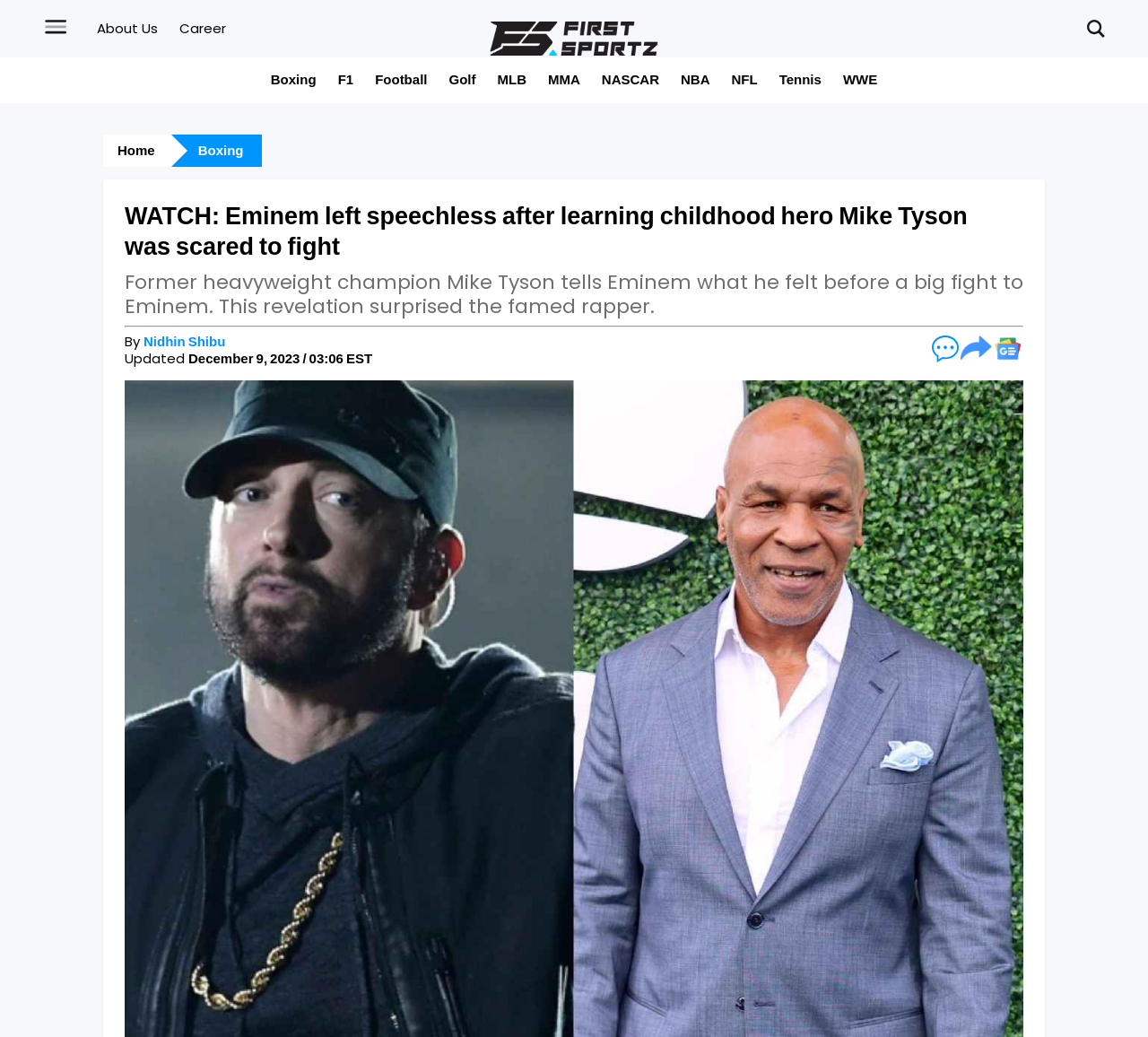Please find the bounding box coordinates for the clickable element needed to perform this instruction: "Follow on Google News".

[0.864, 0.323, 0.891, 0.349]